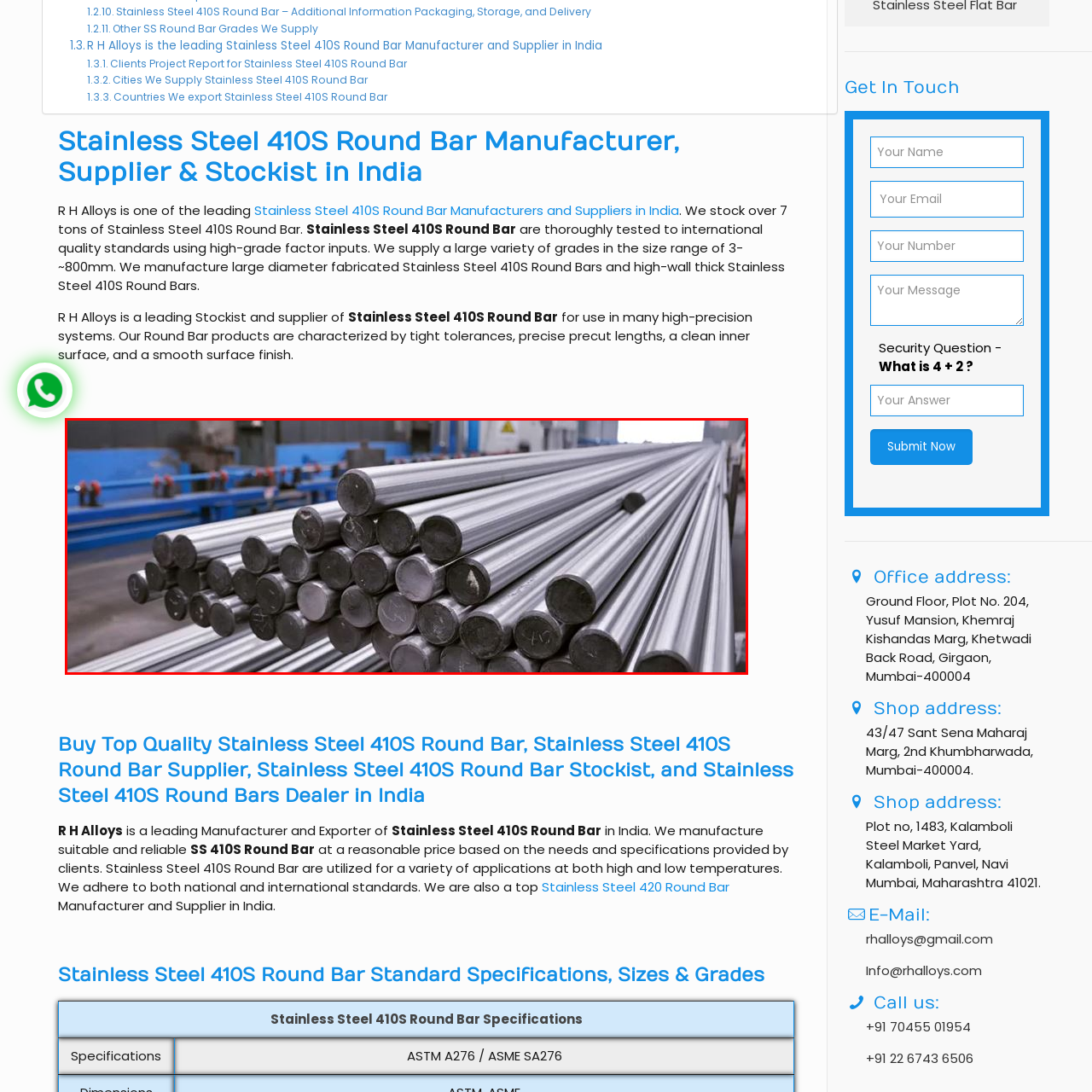Observe the area inside the red box, What is the environment depicted in the image? Respond with a single word or phrase.

industrial